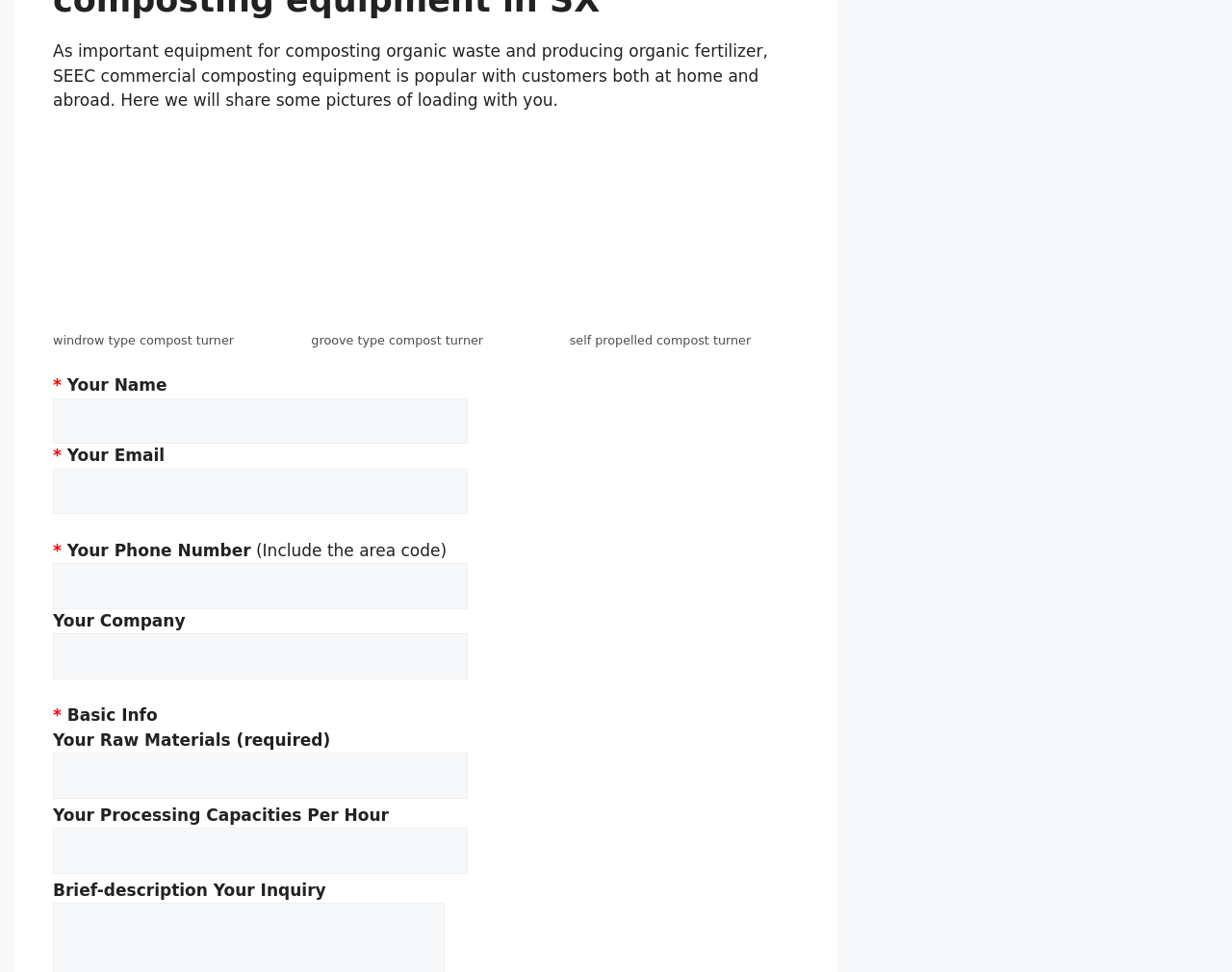Locate the bounding box coordinates of the UI element described by: "name="raw-material"". The bounding box coordinates should consist of four float numbers between 0 and 1, i.e., [left, top, right, bottom].

[0.043, 0.775, 0.38, 0.822]